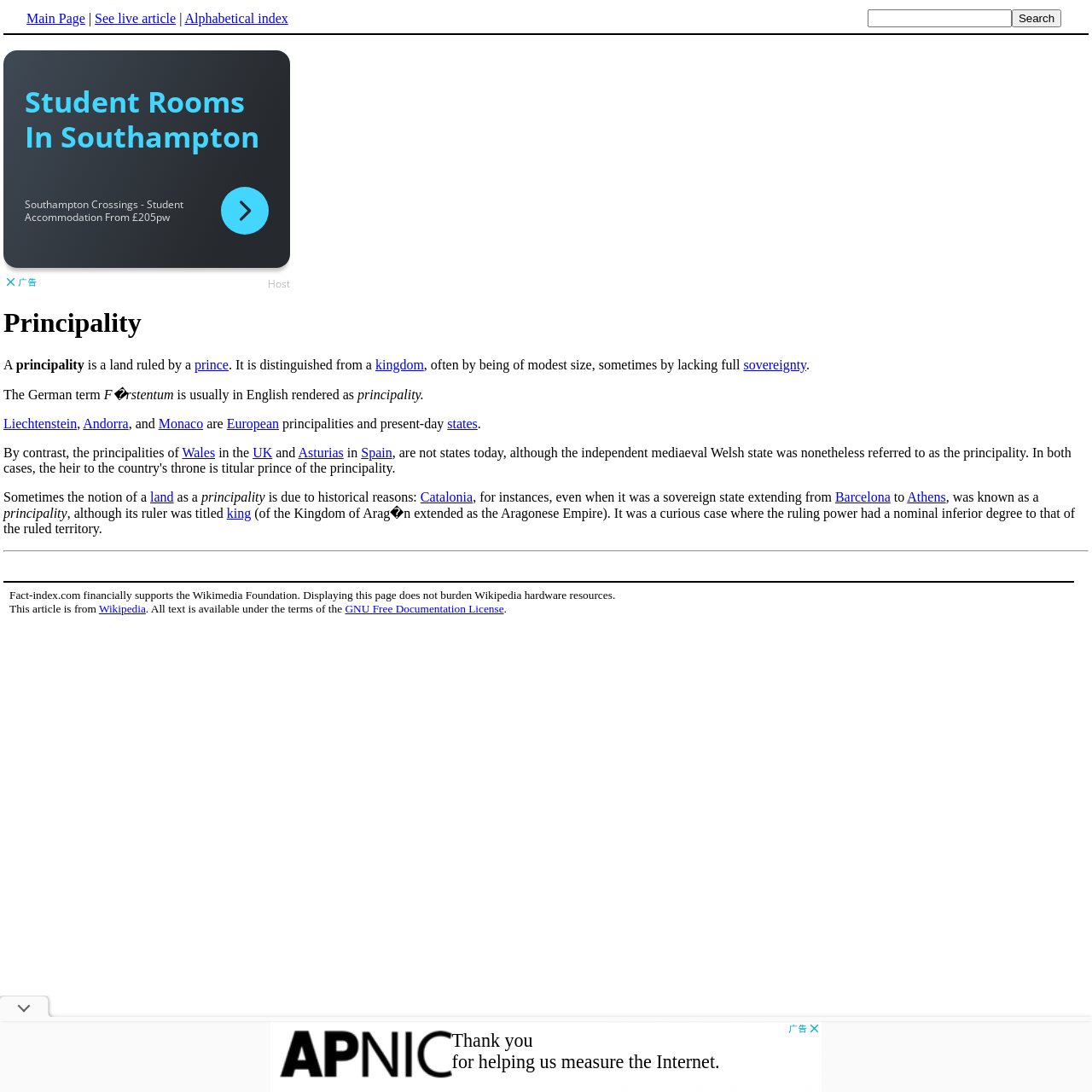Please identify the bounding box coordinates for the region that you need to click to follow this instruction: "Share this post on Twitter".

None